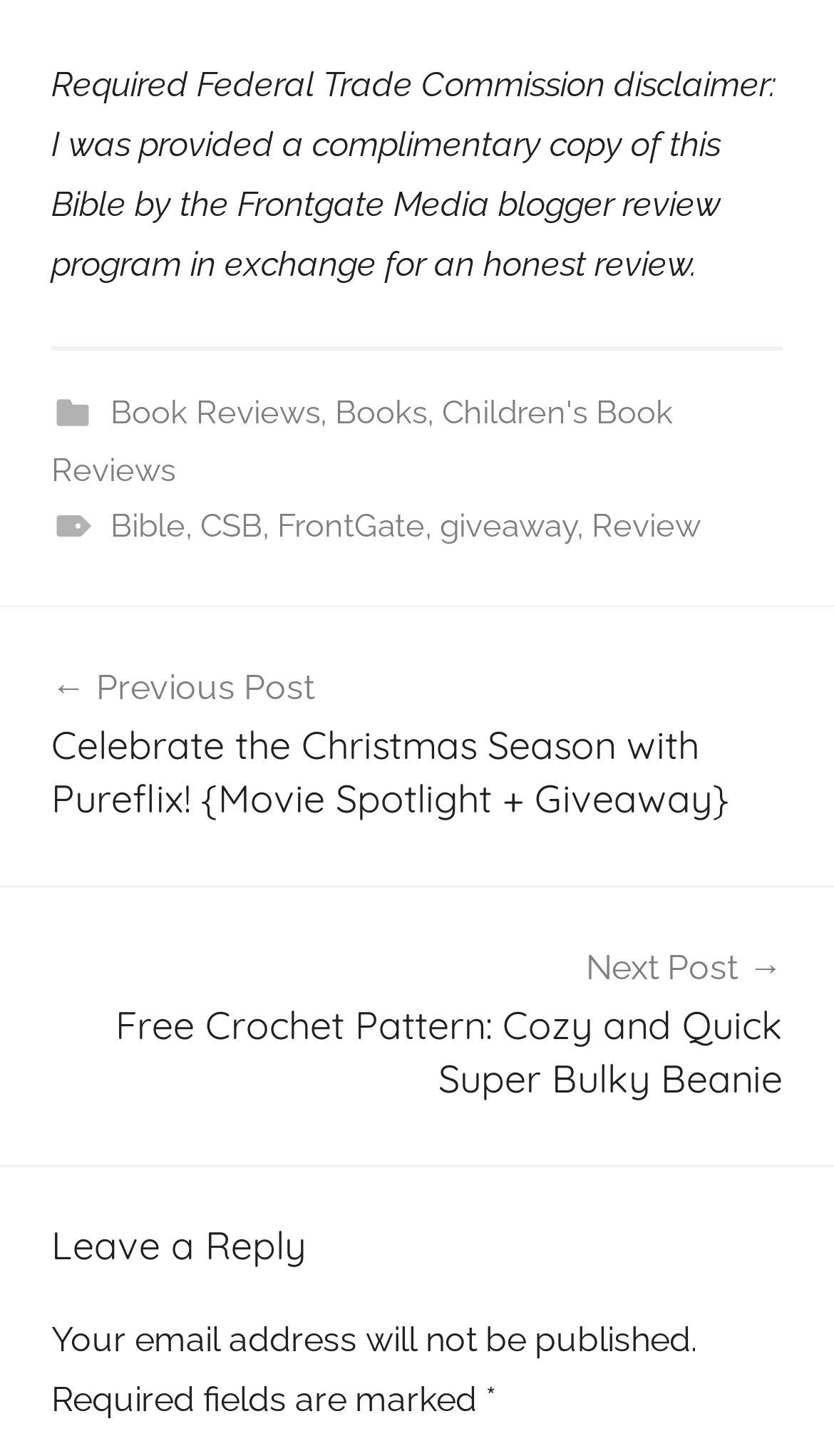What is the title of the previous post?
Based on the screenshot, provide your answer in one word or phrase.

Celebrate the Christmas Season with Pureflix!